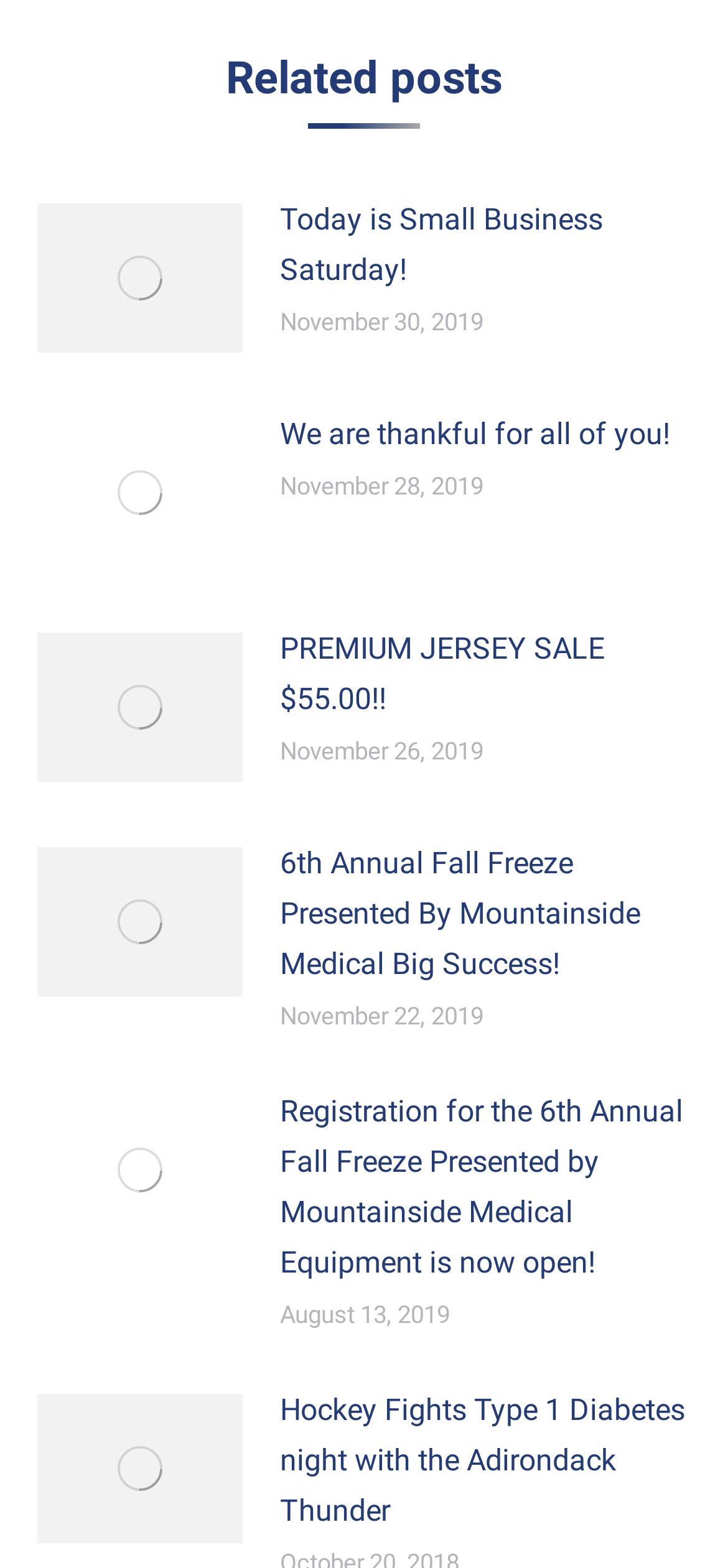What is the date of the last article?
Answer the question with as much detail as you can, using the image as a reference.

I looked at the last article element with ID 566 and found a time element with a StaticText child containing the date 'August 13, 2019'.